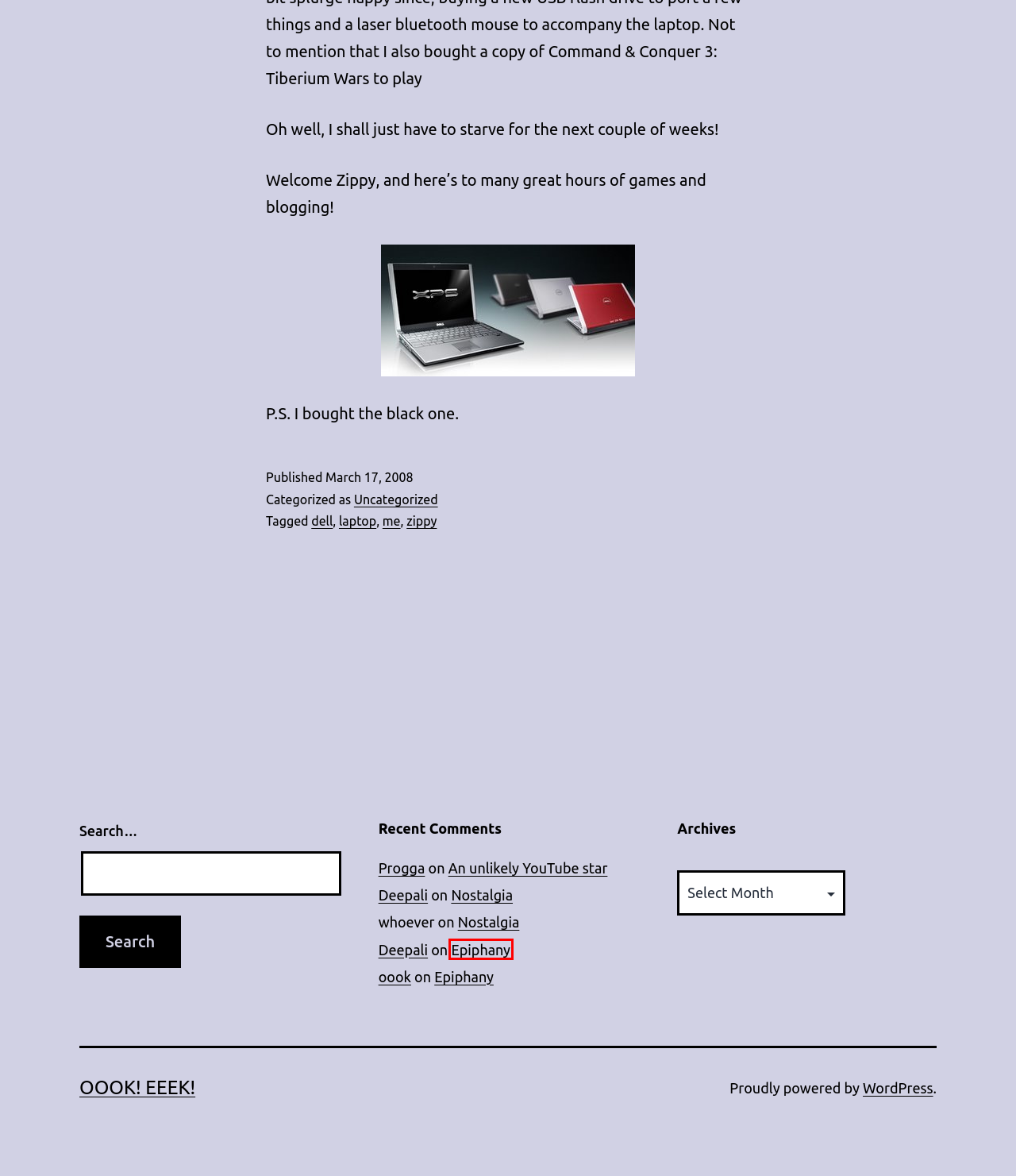Observe the webpage screenshot and focus on the red bounding box surrounding a UI element. Choose the most appropriate webpage description that corresponds to the new webpage after clicking the element in the bounding box. Here are the candidates:
A. Rant – Oook! Eeek!
B. laptop – Oook! Eeek!
C. An unlikely YouTube star – Oook! Eeek!
D. Nostalgia – Oook! Eeek!
E. dell – Oook! Eeek!
F. Epiphany – Oook! Eeek!
G. Blog Tool, Publishing Platform, and CMS – WordPress.org
H. Uncategorized – Oook! Eeek!

F